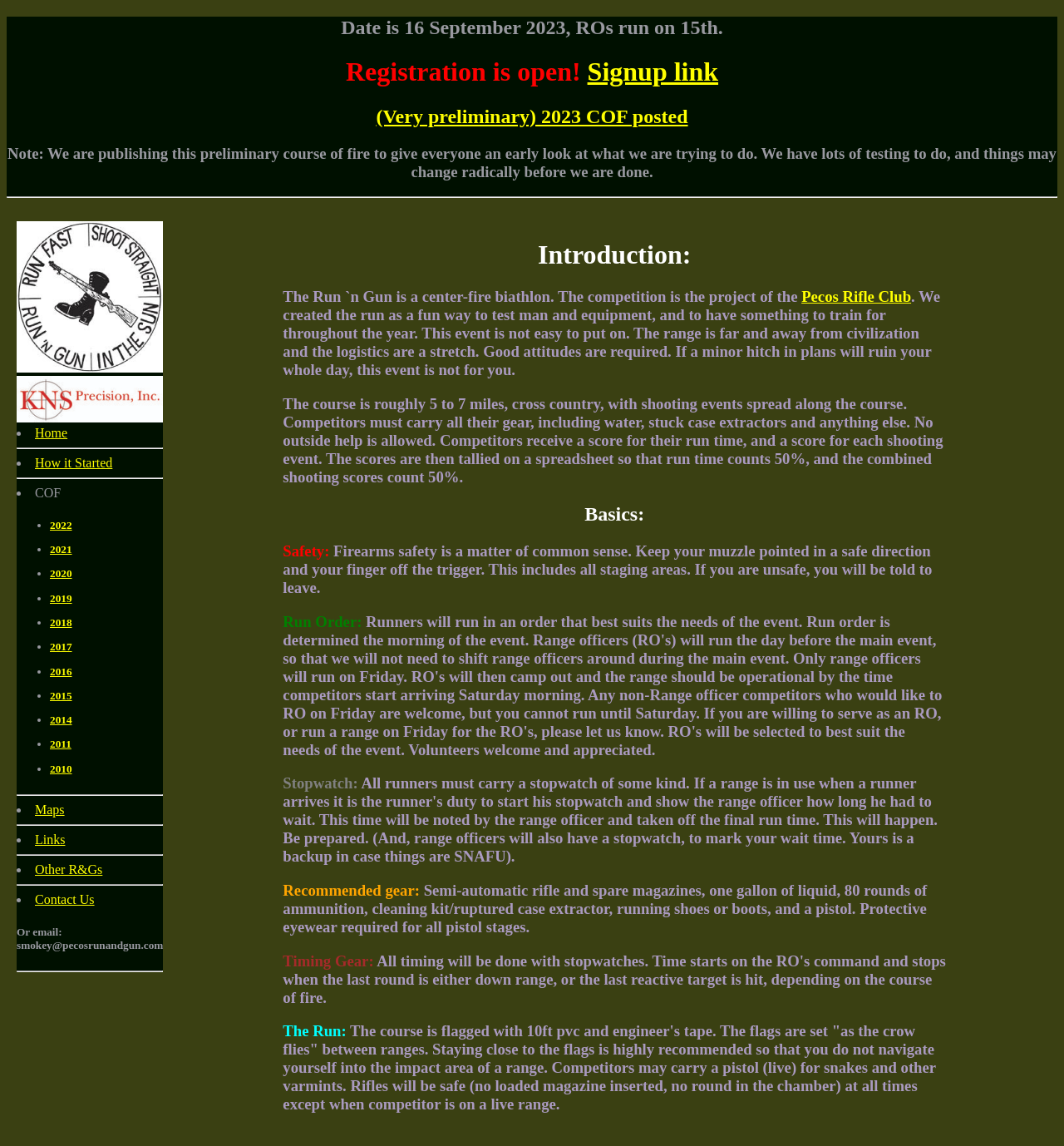What is the date of ROs run?
Please ensure your answer to the question is detailed and covers all necessary aspects.

The answer can be found in the first heading element which states 'Date is 16 September 2023, ROs run on 15th.'